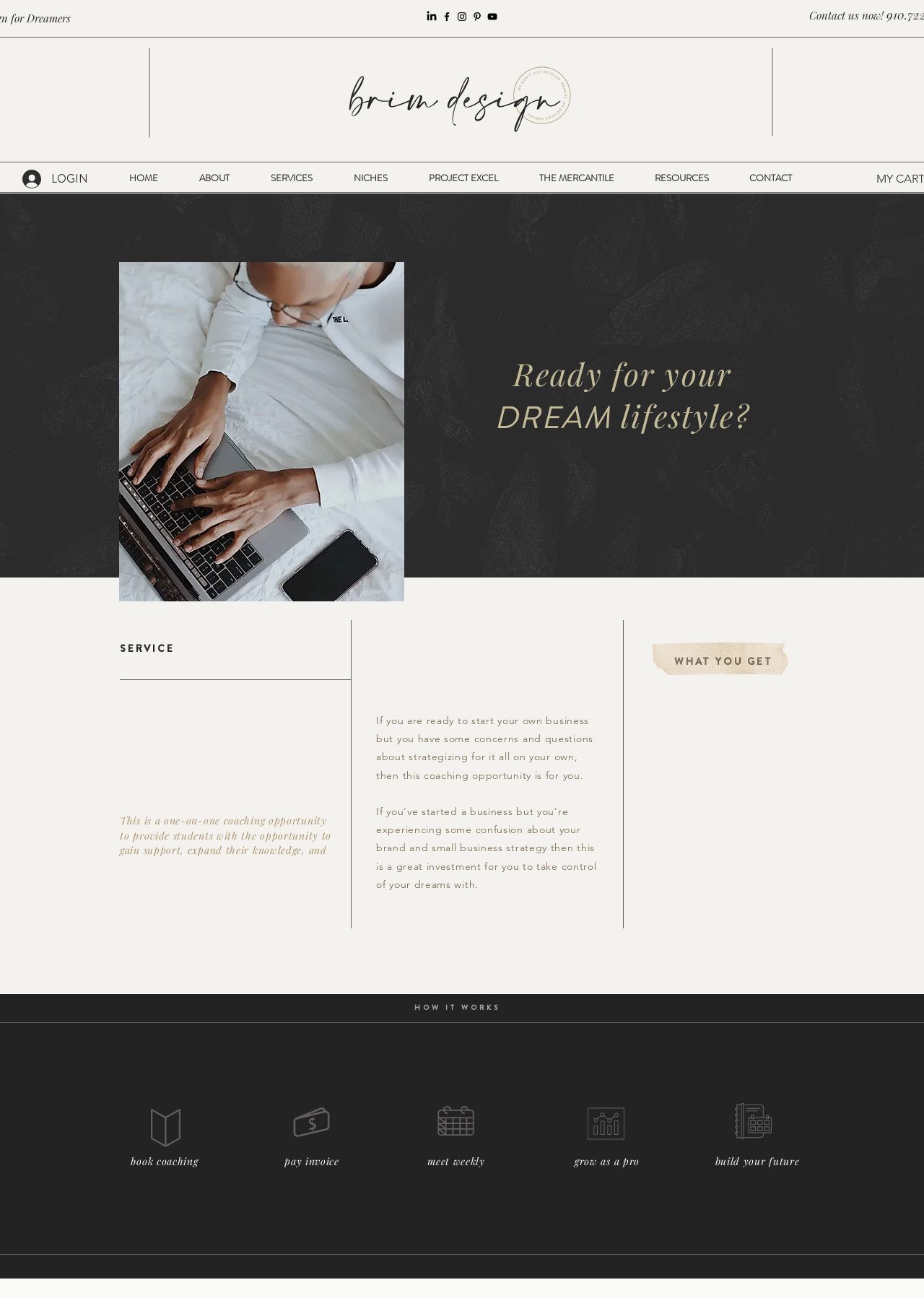Find the bounding box coordinates of the area to click in order to follow the instruction: "Click the CONTACT link".

[0.789, 0.132, 0.879, 0.143]